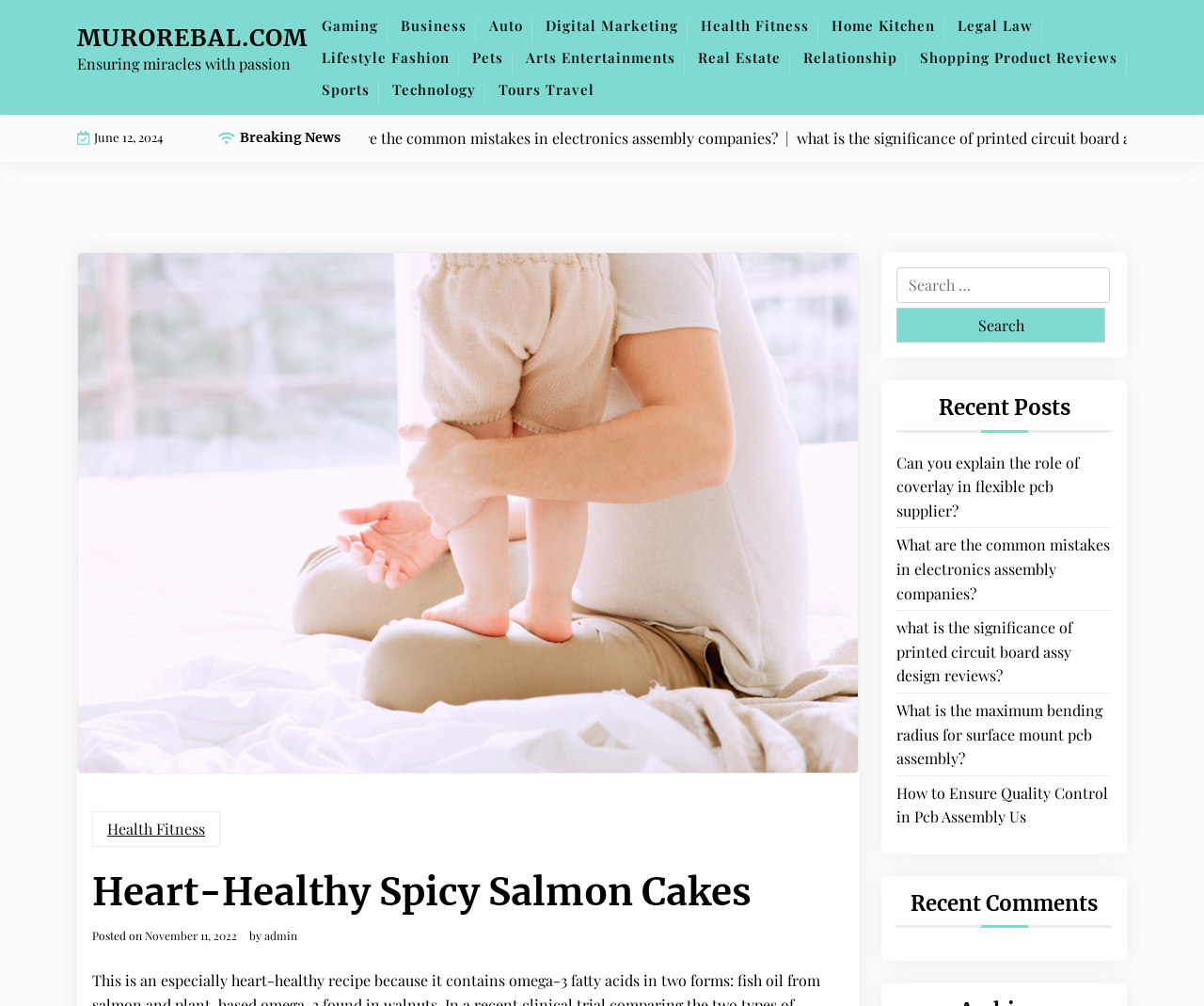Please provide a one-word or phrase answer to the question: 
What is the date of the post 'Heart-Healthy Spicy Salmon Cakes'?

November 11, 2022